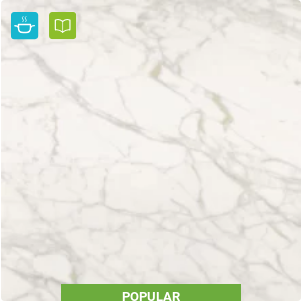Explain the image thoroughly, highlighting all key elements.

The image showcases a beautifully designed countertop surface featuring the Carrara Vagli marble finish, known for its elegant white background interspersed with soft gray veining. The marble’s subtle hues introduce an element of sophistication, making it a popular choice for kitchen installations. 

Situated prominently at the bottom of the image is the word "POPULAR" in bold, green lettering, indicating its favored status among options available. Accompanying icons in the top left corner depict a pot and a book, suggesting the surface's suitability for cooking as well as its aesthetic appeal for design and decor inspiration. This combination highlights the practical and stylistic versatility of the Carrara Vagli marble worktop, making it an ideal choice for modern kitchens.